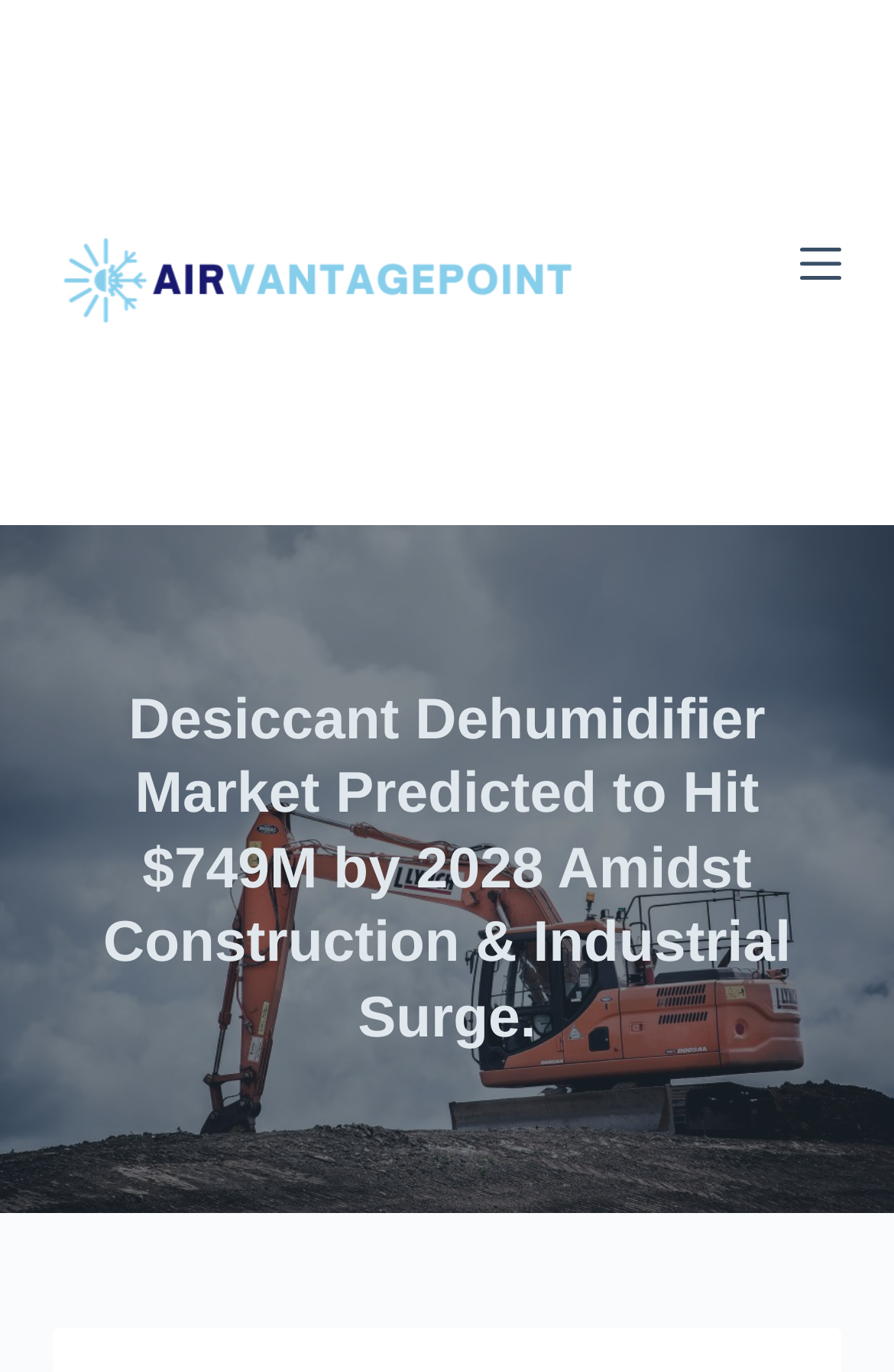Answer in one word or a short phrase: 
What is the theme of the article?

Desiccant Dehumidifier Market